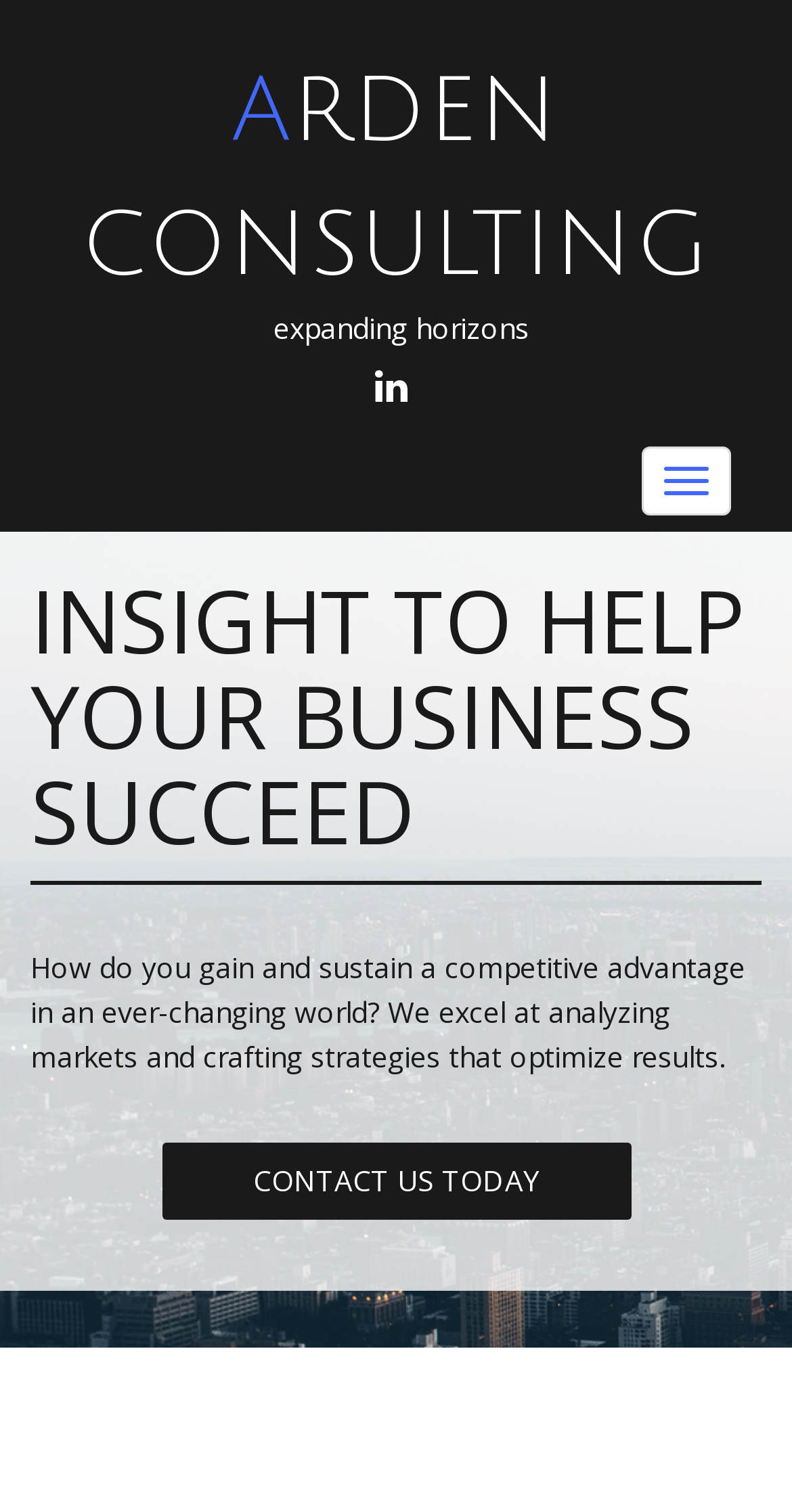How can one contact the consulting firm?
Refer to the image and give a detailed answer to the question.

The link element at the bottom of the page reads 'CONTACT US TODAY', which suggests that clicking on this link will allow one to contact the consulting firm. This is likely to lead to a contact form or other means of getting in touch with the firm.